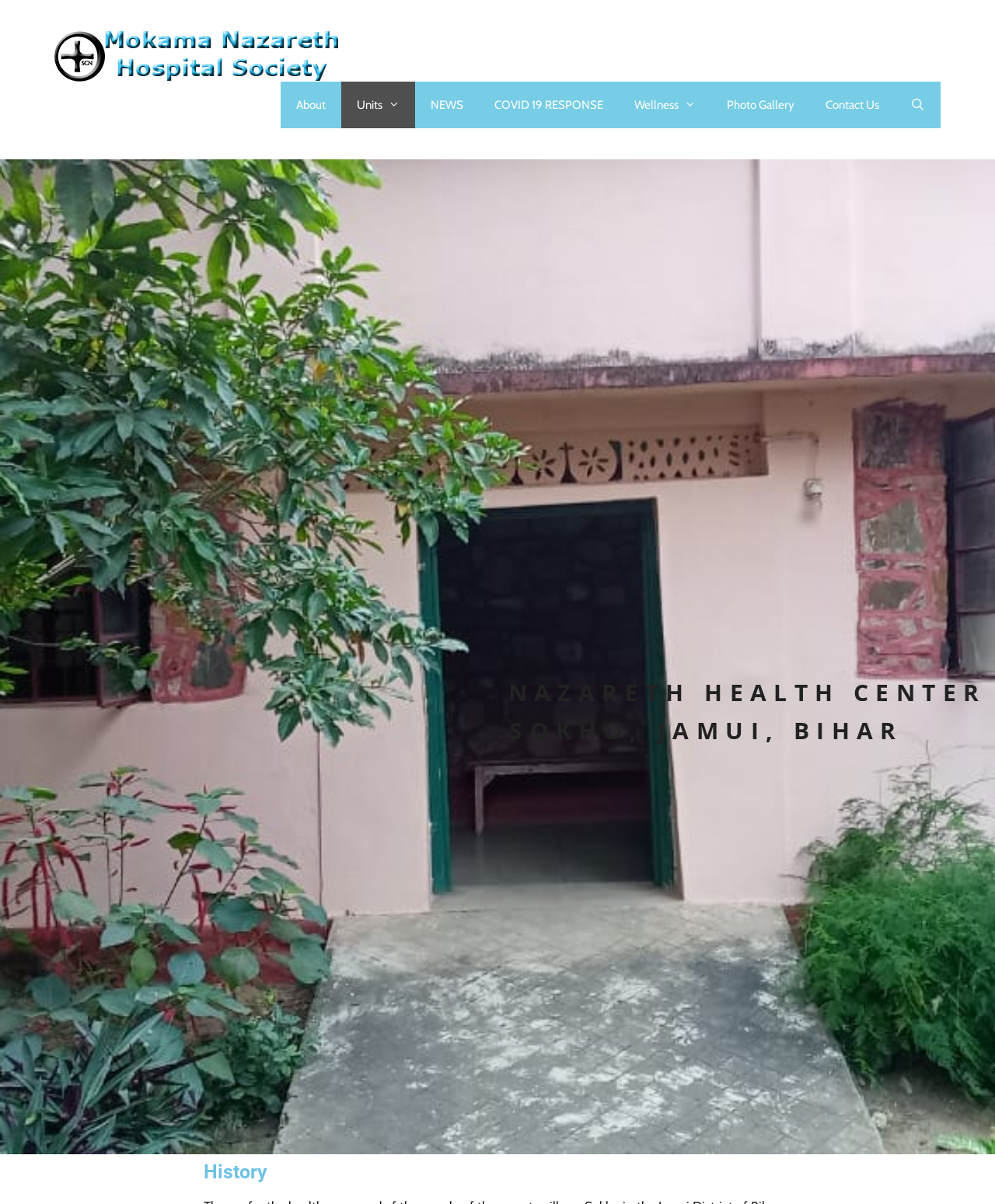Provide a thorough summary of the webpage.

The webpage is about Nazareth Health Center, specifically the Sokho - Mokama Nazareth Hospital Society. At the top of the page, there is a banner that spans the entire width, containing a link to the Mokama Nazareth Hospital Society, accompanied by an image with the same name. 

Below the banner, there is a primary navigation menu that takes up most of the width, featuring several links, including "About", "Units", "NEWS", "COVID 19 RESPONSE", "Wellness", "Photo Gallery", "Contact Us", and "Open Search Bar". These links are arranged horizontally, with "About" on the left and "Open Search Bar" on the right.

Further down the page, there is a heading titled "History", which is positioned near the bottom of the page.